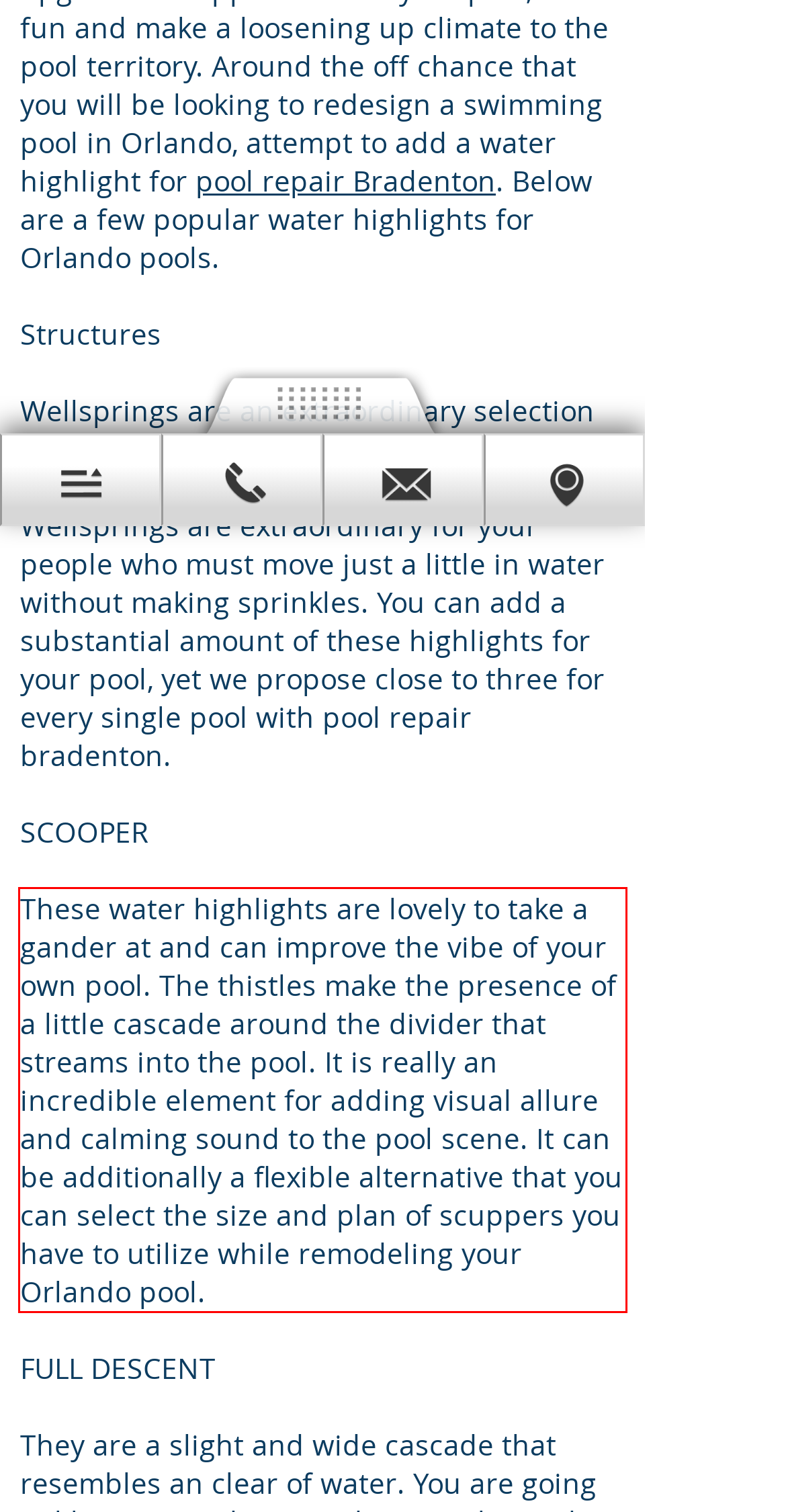Locate the red bounding box in the provided webpage screenshot and use OCR to determine the text content inside it.

These water highlights are lovely to take a gander at and can improve the vibe of your own pool. The thistles make the presence of a little cascade around the divider that streams into the pool. It is really an incredible element for adding visual allure and calming sound to the pool scene. It can be additionally a flexible alternative that you can select the size and plan of scuppers you have to utilize while remodeling your Orlando pool.